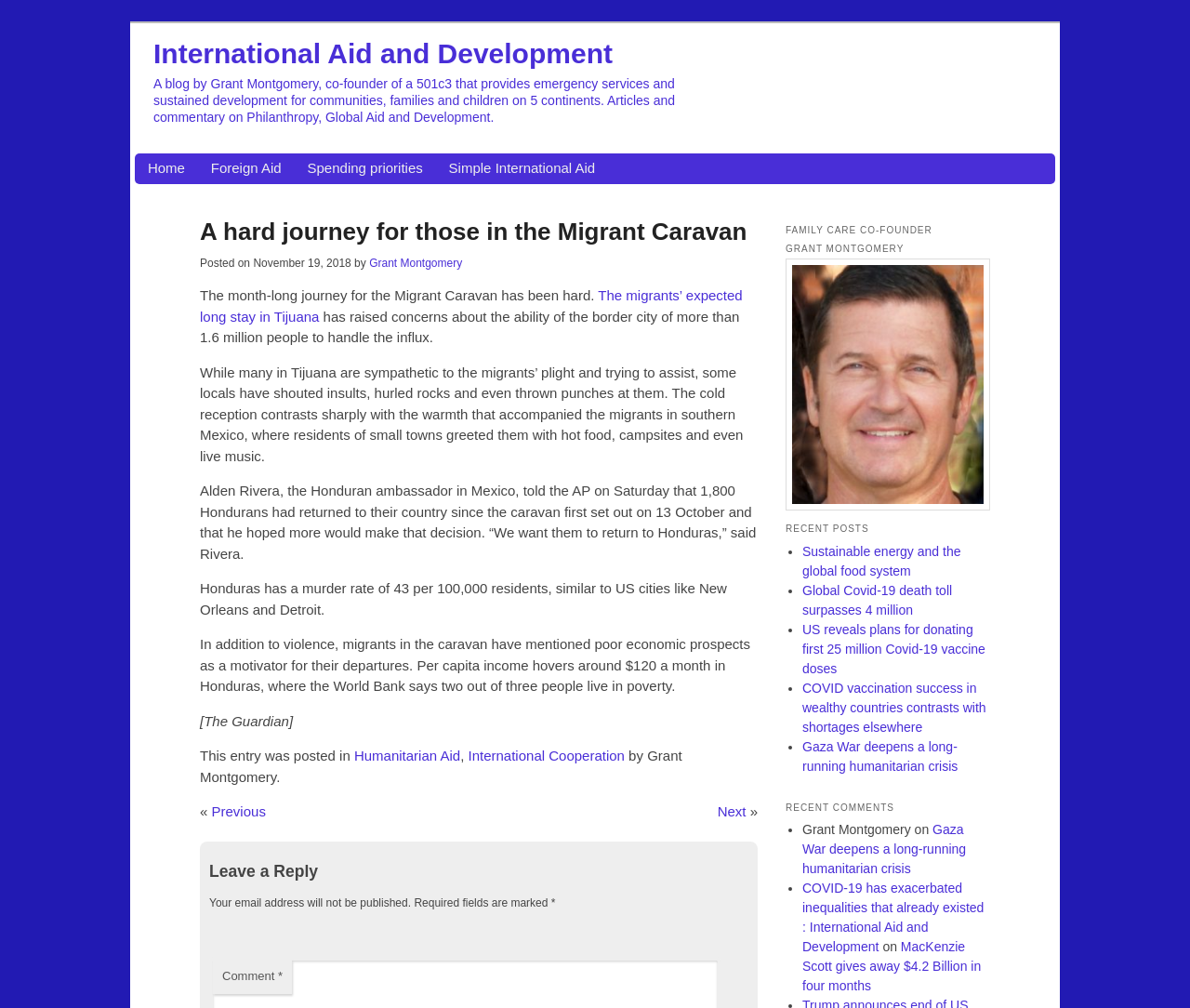Find the bounding box coordinates corresponding to the UI element with the description: "Previous". The coordinates should be formatted as [left, top, right, bottom], with values as floats between 0 and 1.

[0.178, 0.797, 0.223, 0.813]